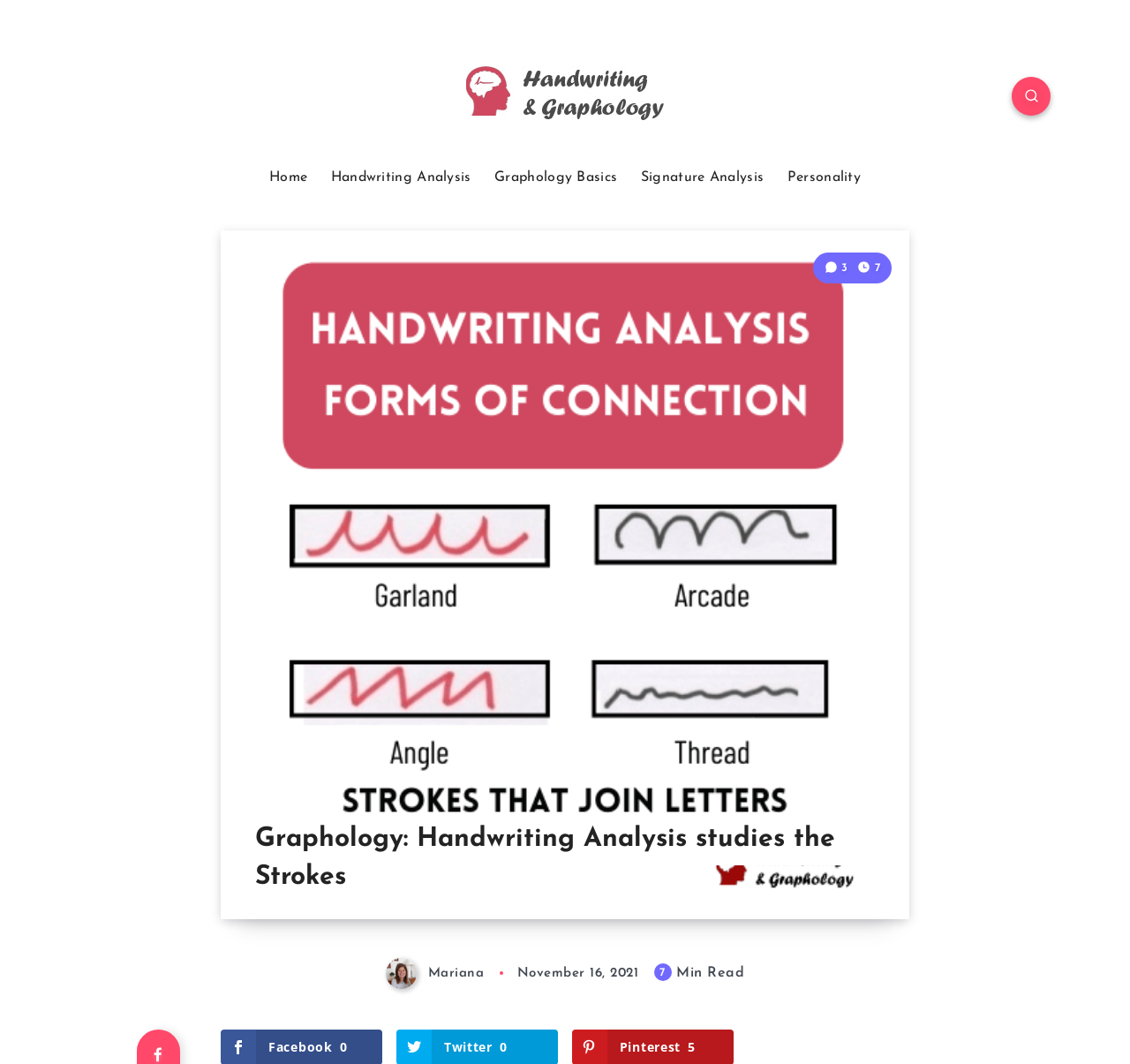Determine the bounding box coordinates for the area you should click to complete the following instruction: "Click on the 'Home' link".

[0.238, 0.158, 0.272, 0.175]